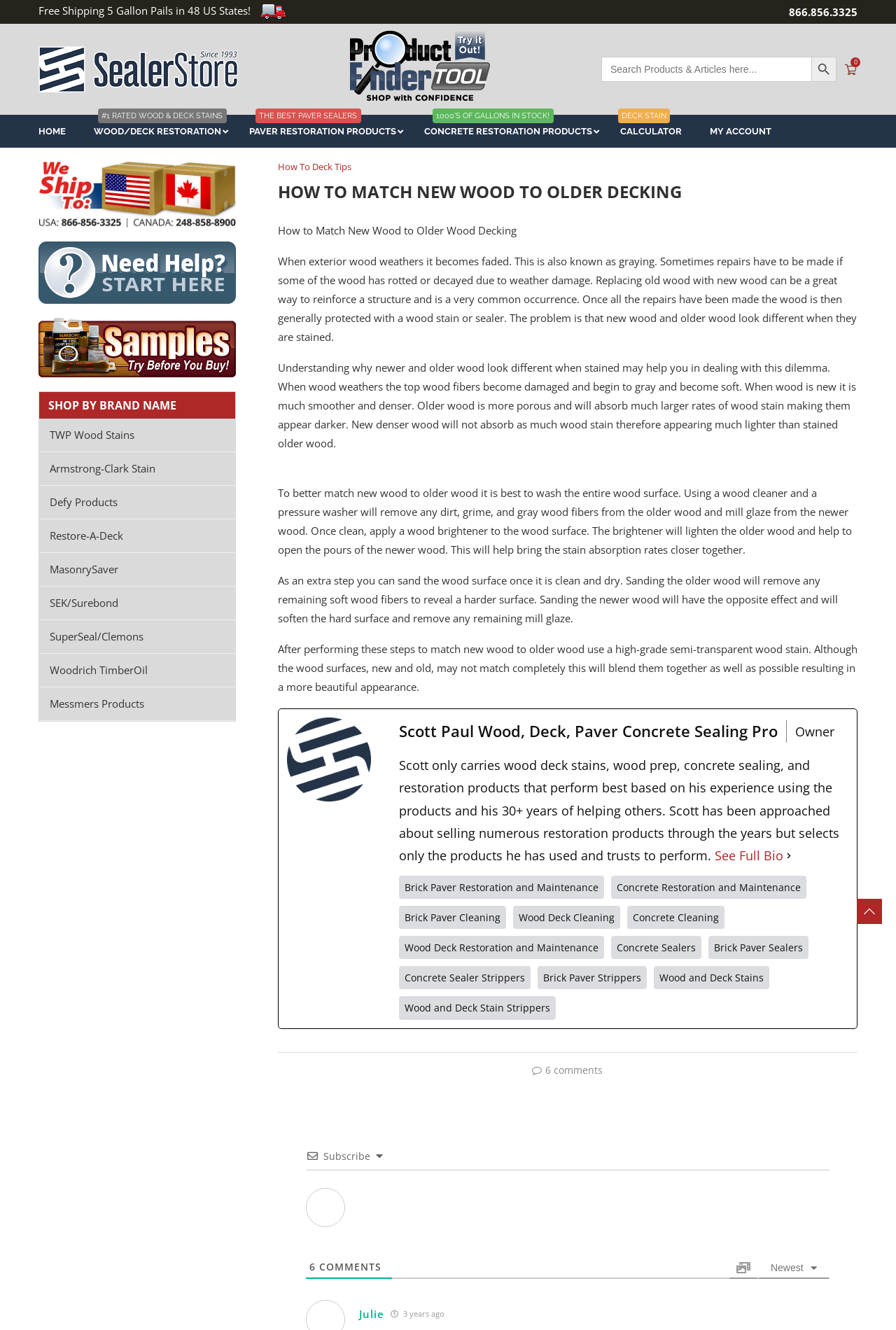Using details from the image, please answer the following question comprehensively:
How many comments are there on the webpage?

I found the comment section on the webpage, and it says '6 comments'.